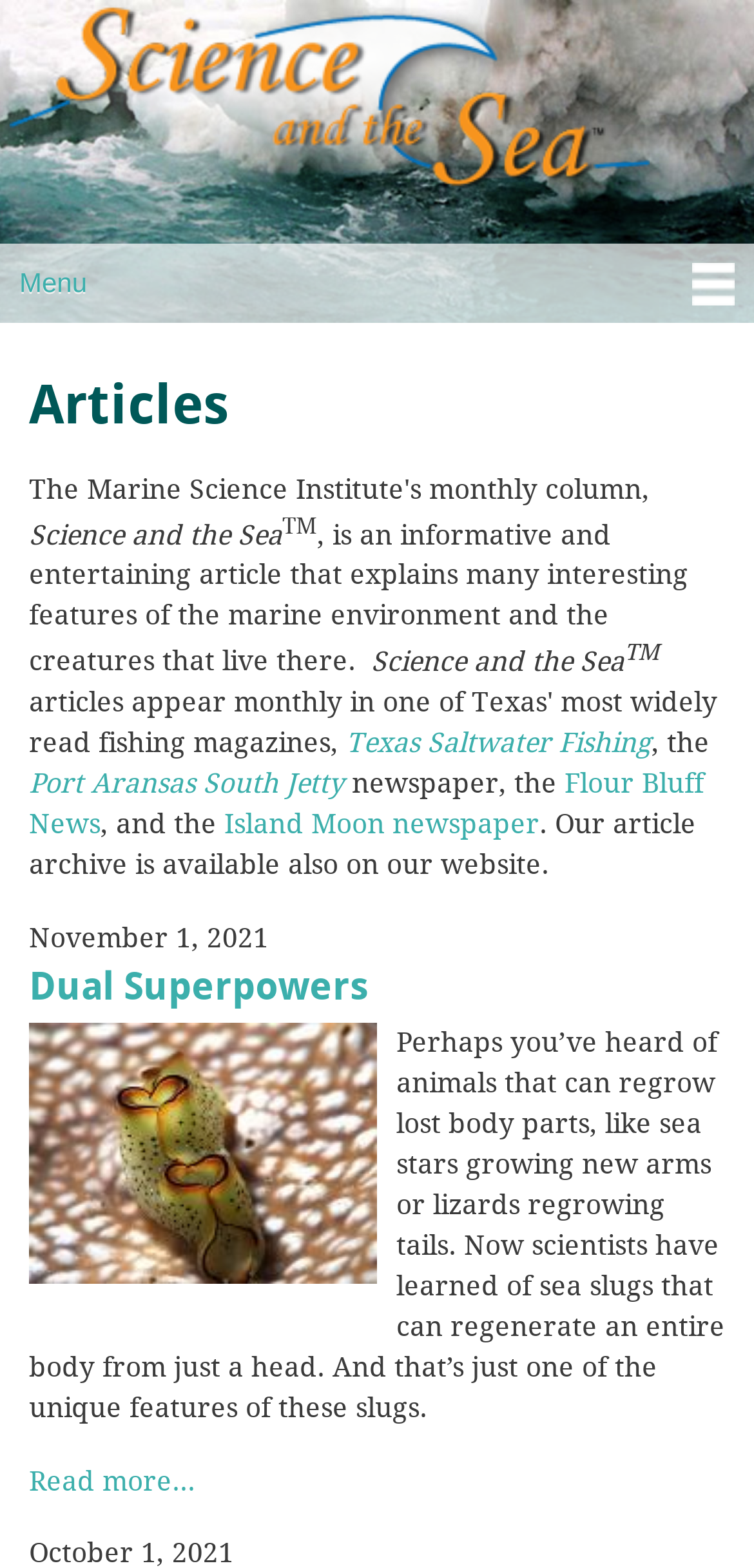Given the description: "Texas Saltwater Fishing", determine the bounding box coordinates of the UI element. The coordinates should be formatted as four float numbers between 0 and 1, [left, top, right, bottom].

[0.459, 0.464, 0.864, 0.484]